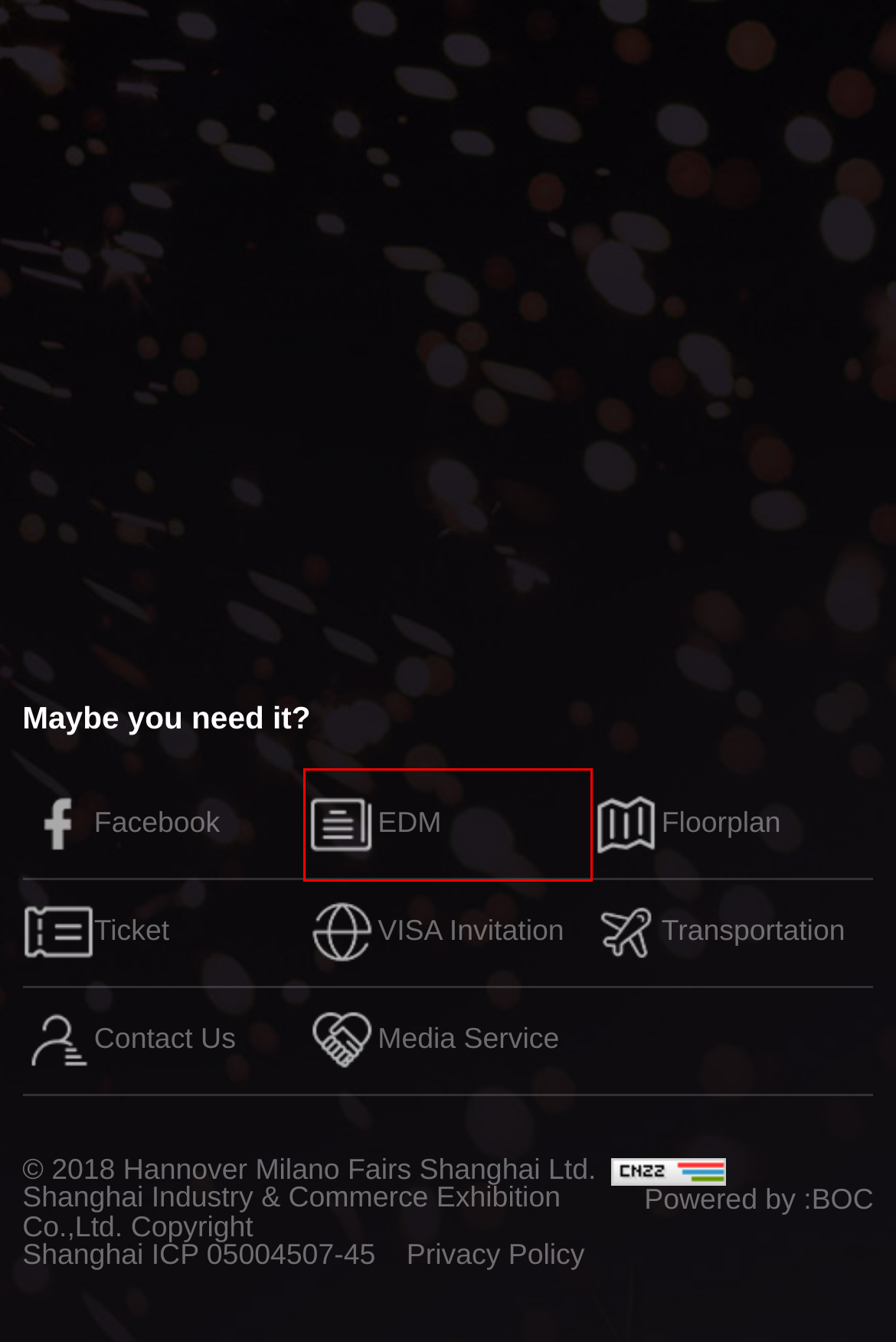You are given a webpage screenshot where a red bounding box highlights an element. Determine the most fitting webpage description for the new page that loads after clicking the element within the red bounding box. Here are the candidates:
A. Contact us-Chengdu International Industry Fair
B. 博采网络-全网价值营销服务商
C. 查看密码页_数据专家cnzz.com
D. Travel & Accommodation-Chengdu International Industry Fair
E. CDIIF E-News Letter
F. Chengdu International Industry Fair-Chengdu International Industry Fair
G. Exhibition Layout-Chengdu International Industry Fair
H. Privacy Policy-Chengdu International Industry Fair

E